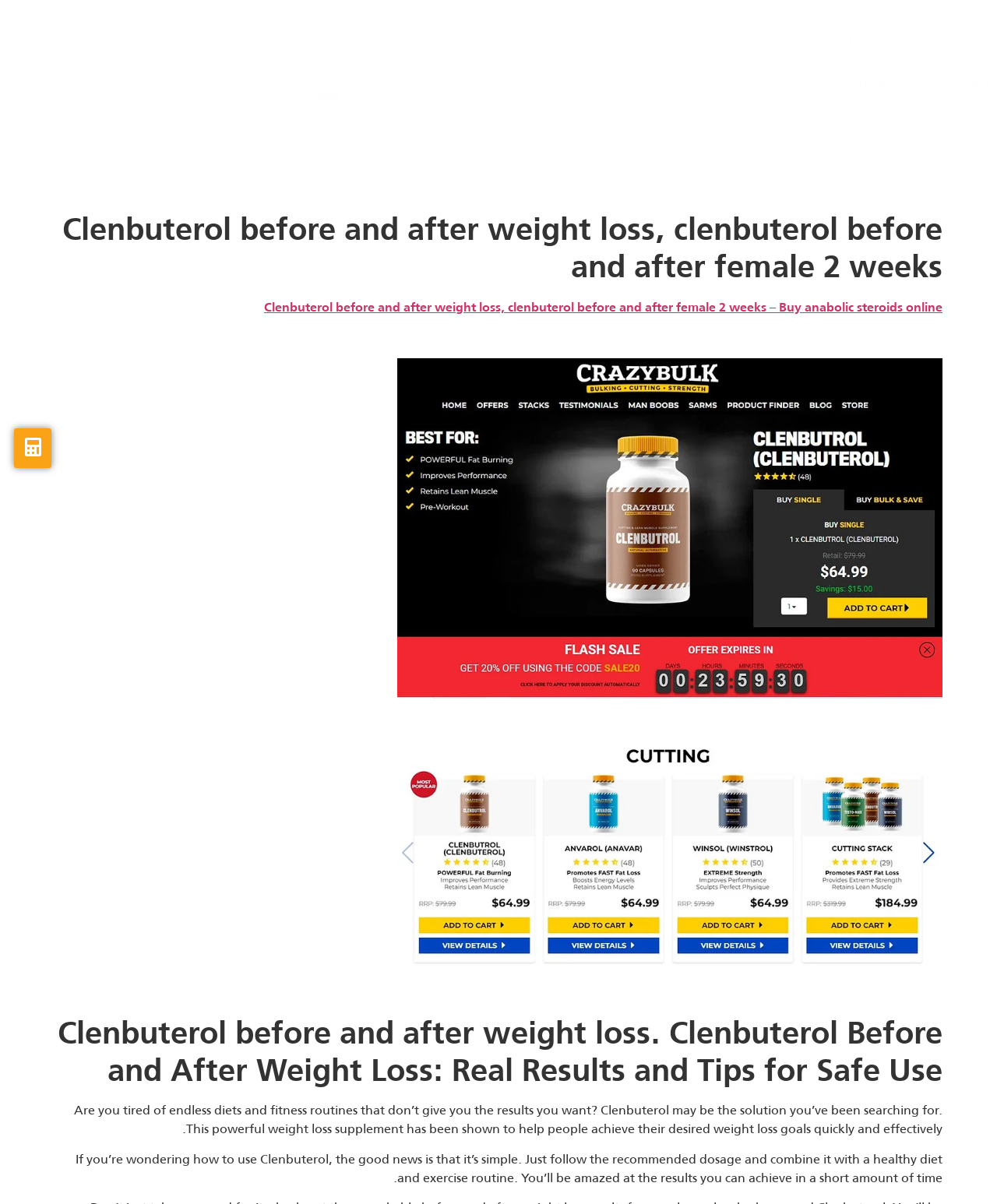Identify the coordinates of the bounding box for the element described below: "Accessibility". Return the coordinates as four float numbers between 0 and 1: [left, top, right, bottom].

None